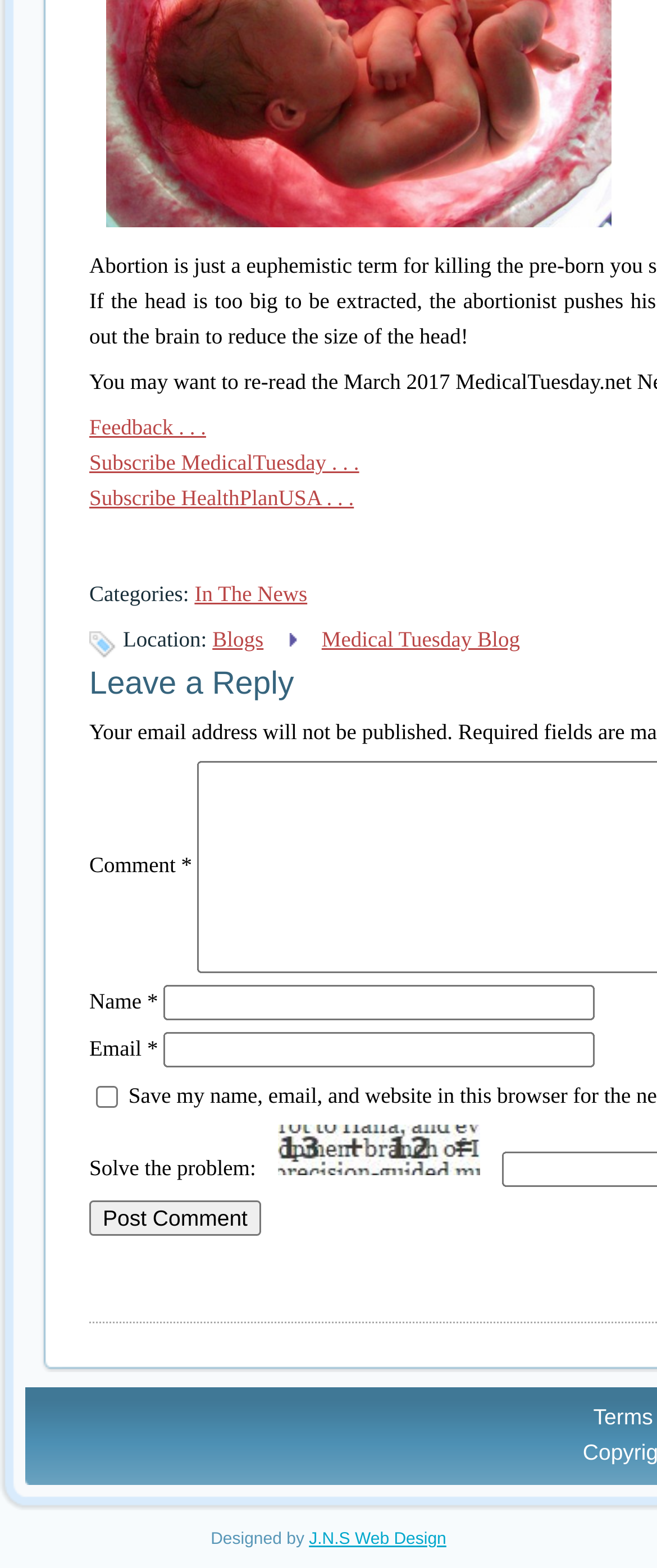Using the information in the image, could you please answer the following question in detail:
Who designed the webpage?

The webpage has a footer section that credits the design to 'J.N.S Web Design', indicating that this company is responsible for the webpage's design.